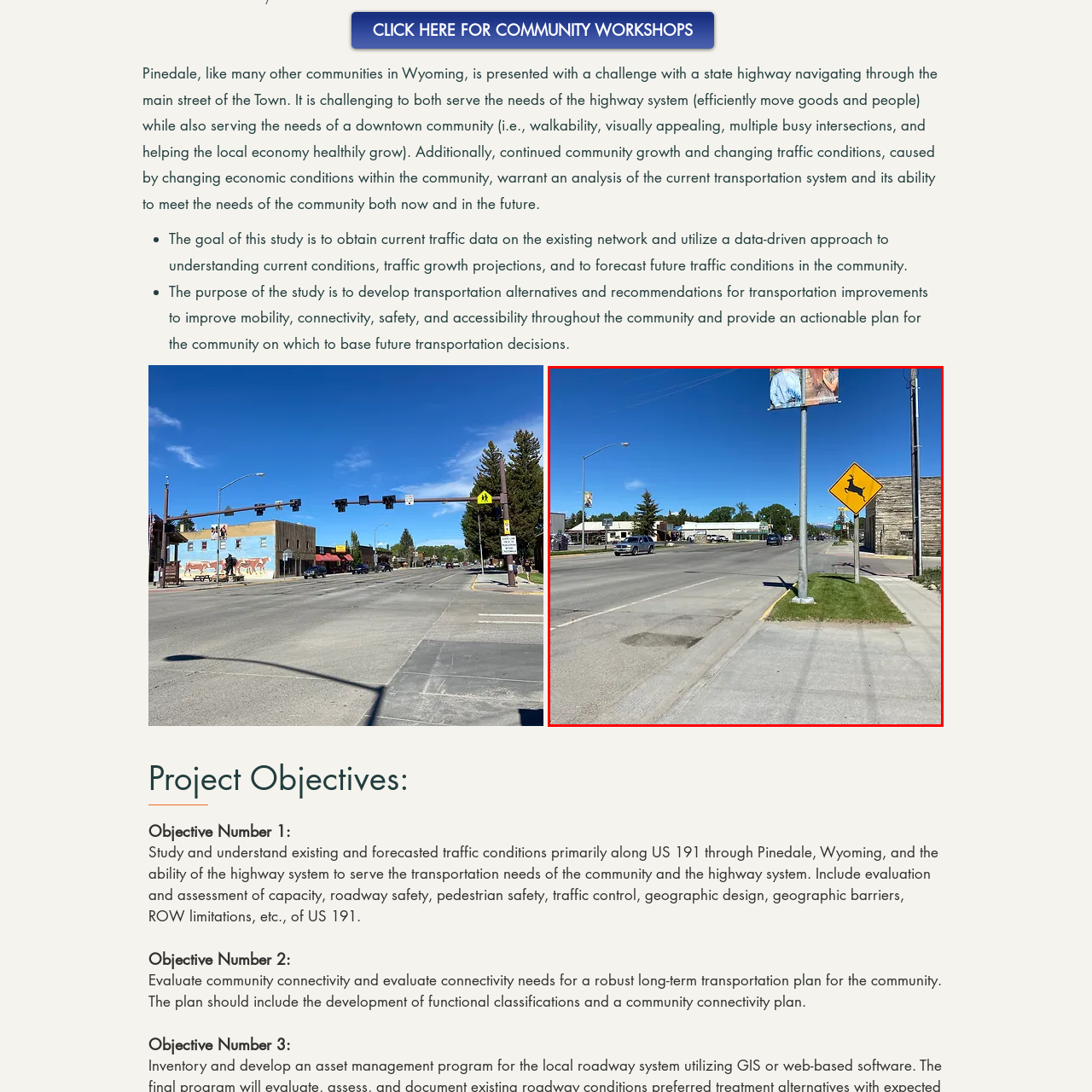Generate a detailed caption for the image within the red outlined area.

The image captures a street scene in Pinedale, Wyoming, showcasing a typical urban landscape where a state highway navigates through the town. The foreground features a wide road with asphalt and concrete sidewalks, indicating a well-maintained infrastructure. 

On one side, you can see a yellow warning sign depicting a deer, which suggests the presence of wildlife in the area, a common consideration for drivers in such regions. Nearby, a lamp post is adorned with a colorful banner, possibly promoting local events or community spirit. 

In the background, several low-rise buildings line the street, housing various shops and services, contributing to the town's economic vibrancy. The bright blue sky above complements the scene, adding to the sunny atmosphere of the day. This image exemplifies the balance between transportation needs and community life in Pinedale, reflecting the challenges mentioned in studies addressing the town's transportation system and its impact on local development.